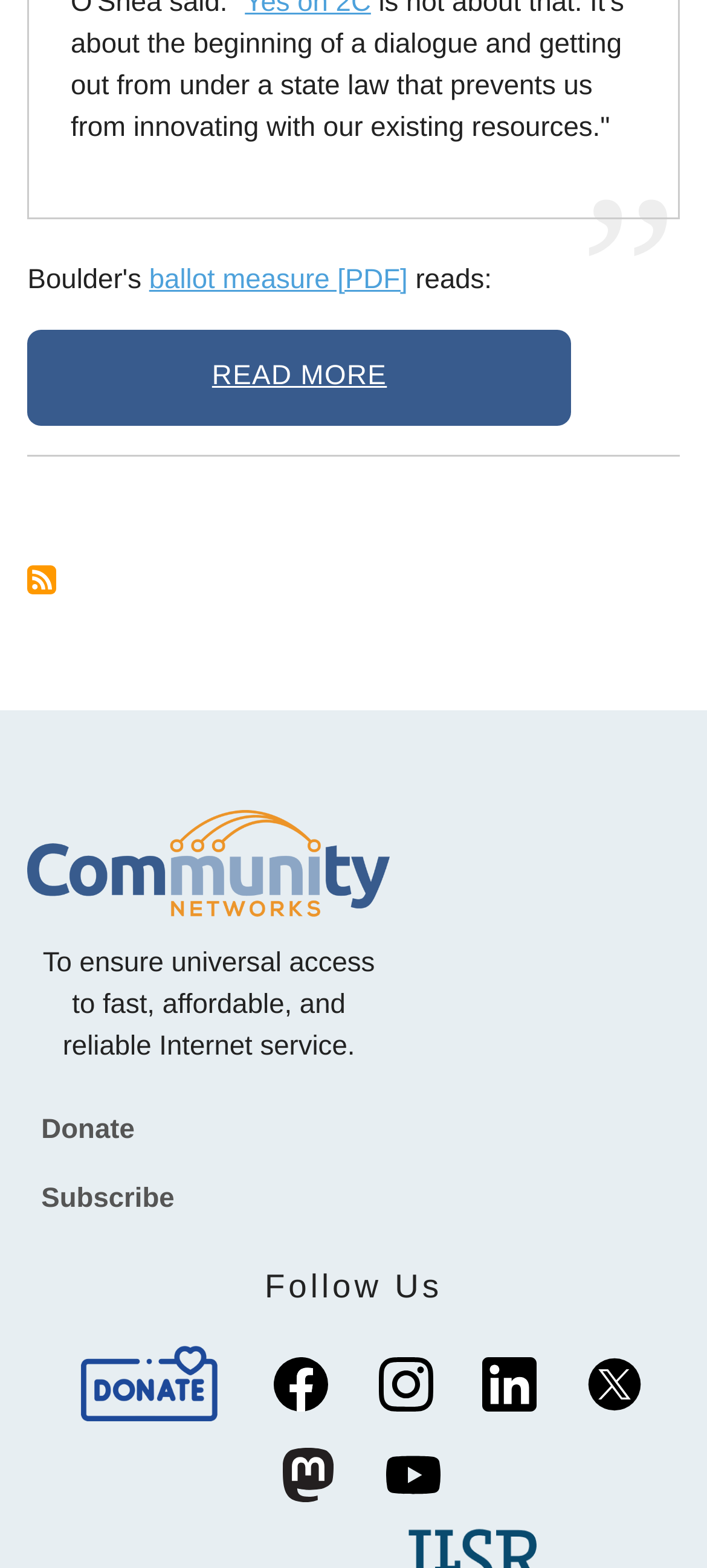Given the element description "ballot measure [PDF]", identify the bounding box of the corresponding UI element.

[0.211, 0.169, 0.577, 0.189]